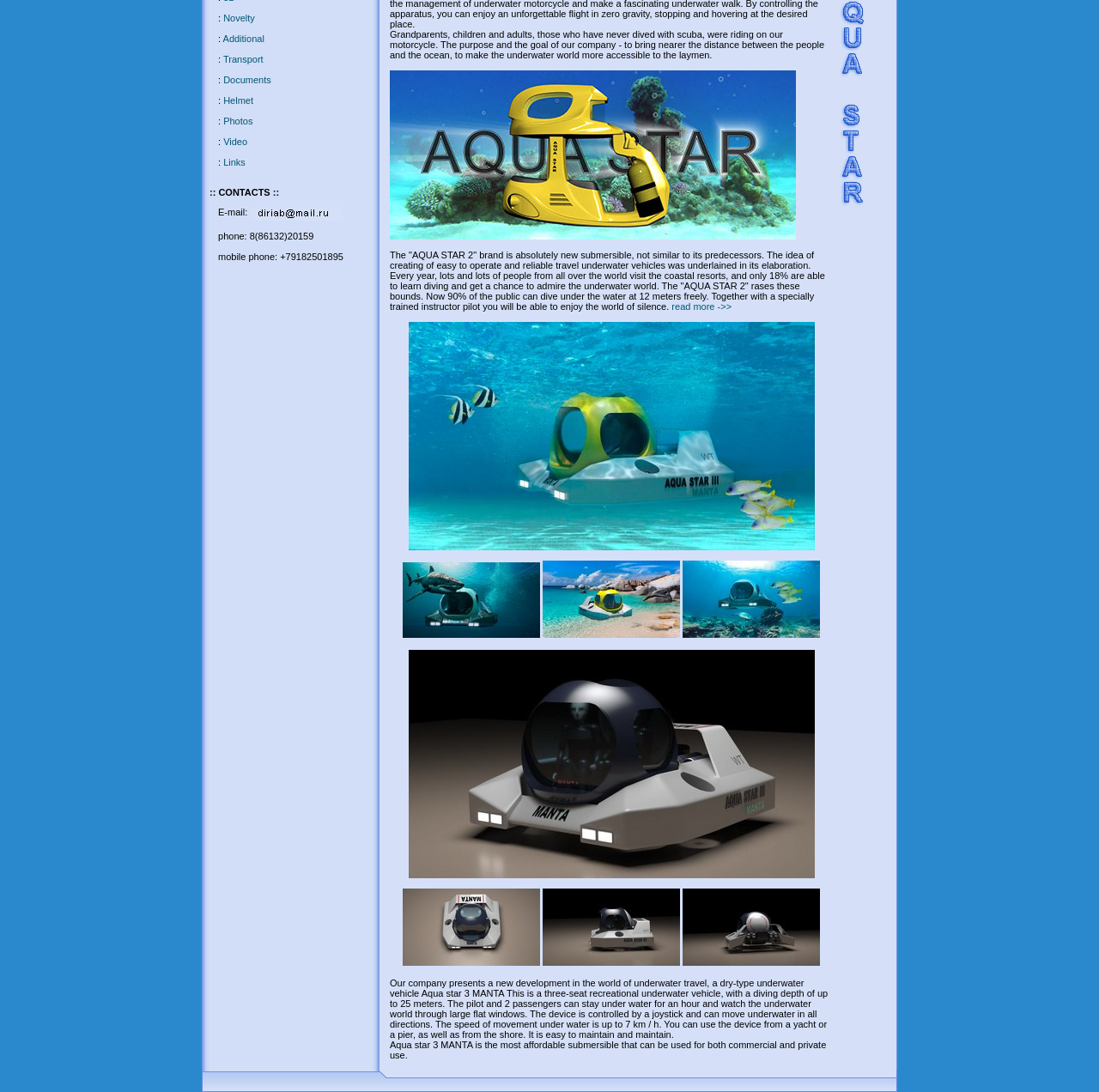Identify the bounding box of the HTML element described as: "Documents".

[0.203, 0.068, 0.247, 0.078]